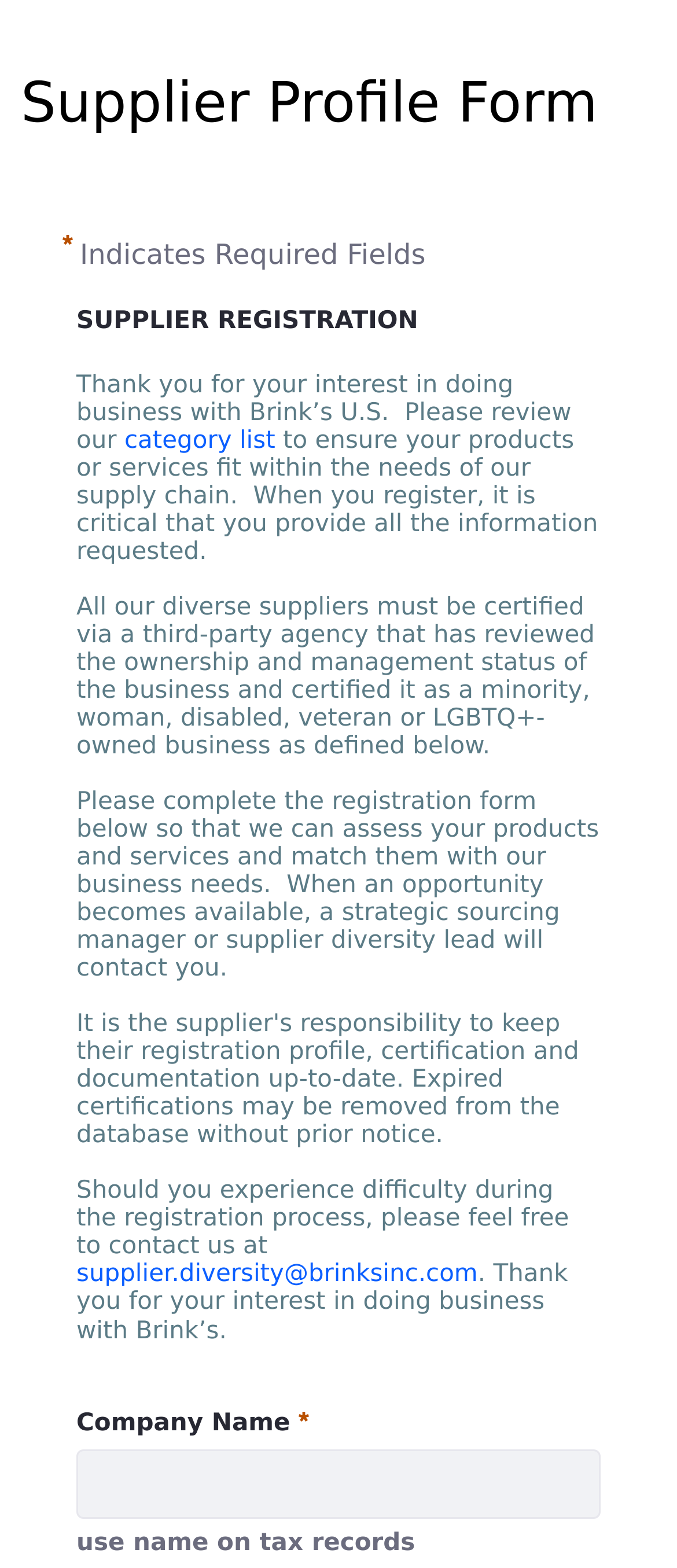Using the element description: "supplier.diversity@brinksinc.com", determine the bounding box coordinates for the specified UI element. The coordinates should be four float numbers between 0 and 1, [left, top, right, bottom].

[0.113, 0.804, 0.706, 0.822]